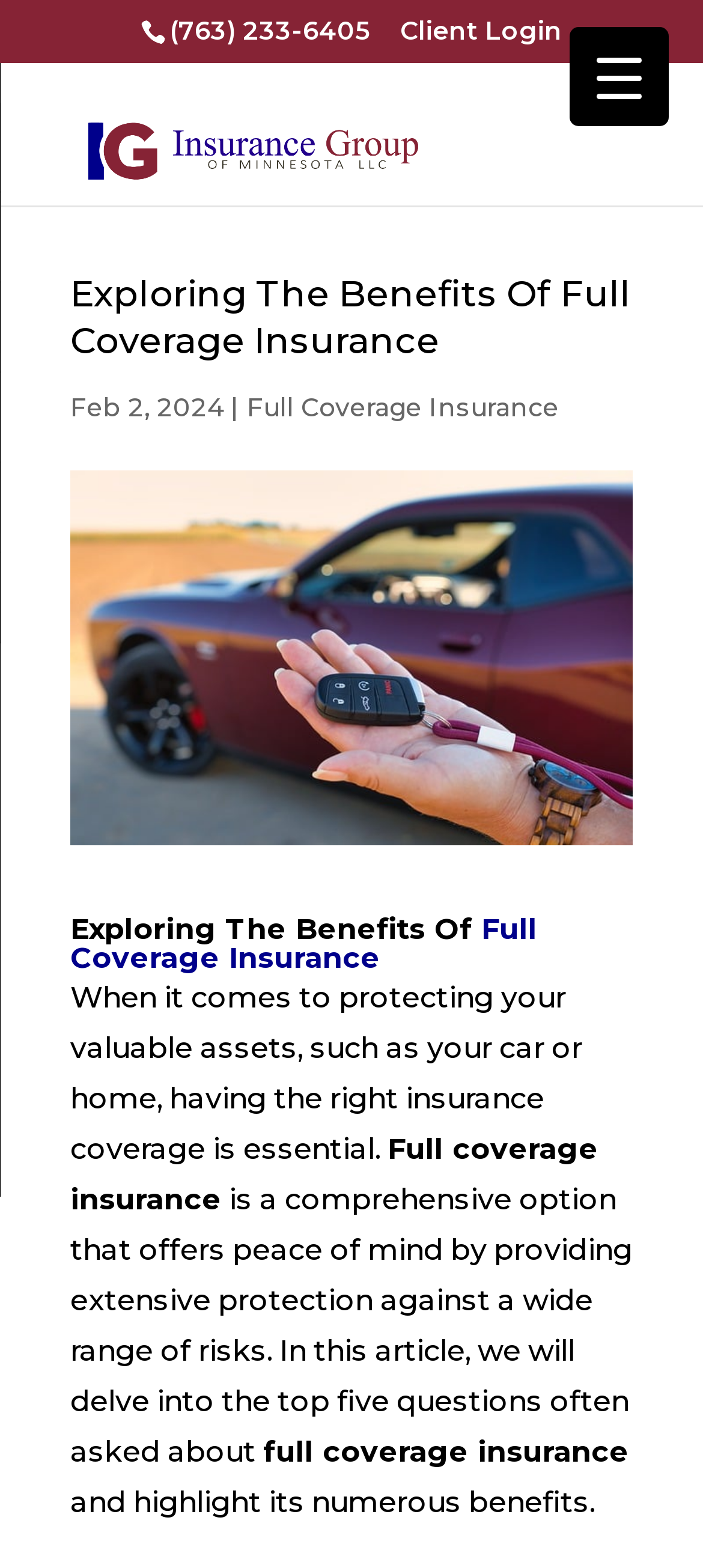Summarize the contents and layout of the webpage in detail.

The webpage is about exploring the benefits of full coverage insurance. At the top, there are three links: a phone number "(763) 233-6405" on the left, "Client Login" in the middle, and "Insurance Group of Minnesota LLC" on the right, accompanied by an image of the company's logo. Below these links, there is a search bar with a searchbox labeled "Search for:".

The main content of the webpage starts with a heading "Exploring The Benefits Of Full Coverage Insurance" followed by a date "Feb 2, 2024" and a link to "Full Coverage Insurance". Below this, there is a large image related to "Full Coverage Insurance in Minnesota". 

The main article begins with a heading "Exploring The Benefits Of Full Coverage Insurance" again, followed by a link to "Full Coverage Insurance". The article explains the importance of having the right insurance coverage for valuable assets, and how full coverage insurance provides peace of mind by offering extensive protection against various risks. The article then delves into the top five questions often asked about full coverage insurance and highlights its numerous benefits.

On the top right corner, there is a button labeled "Menu Trigger" that controls a menu container.